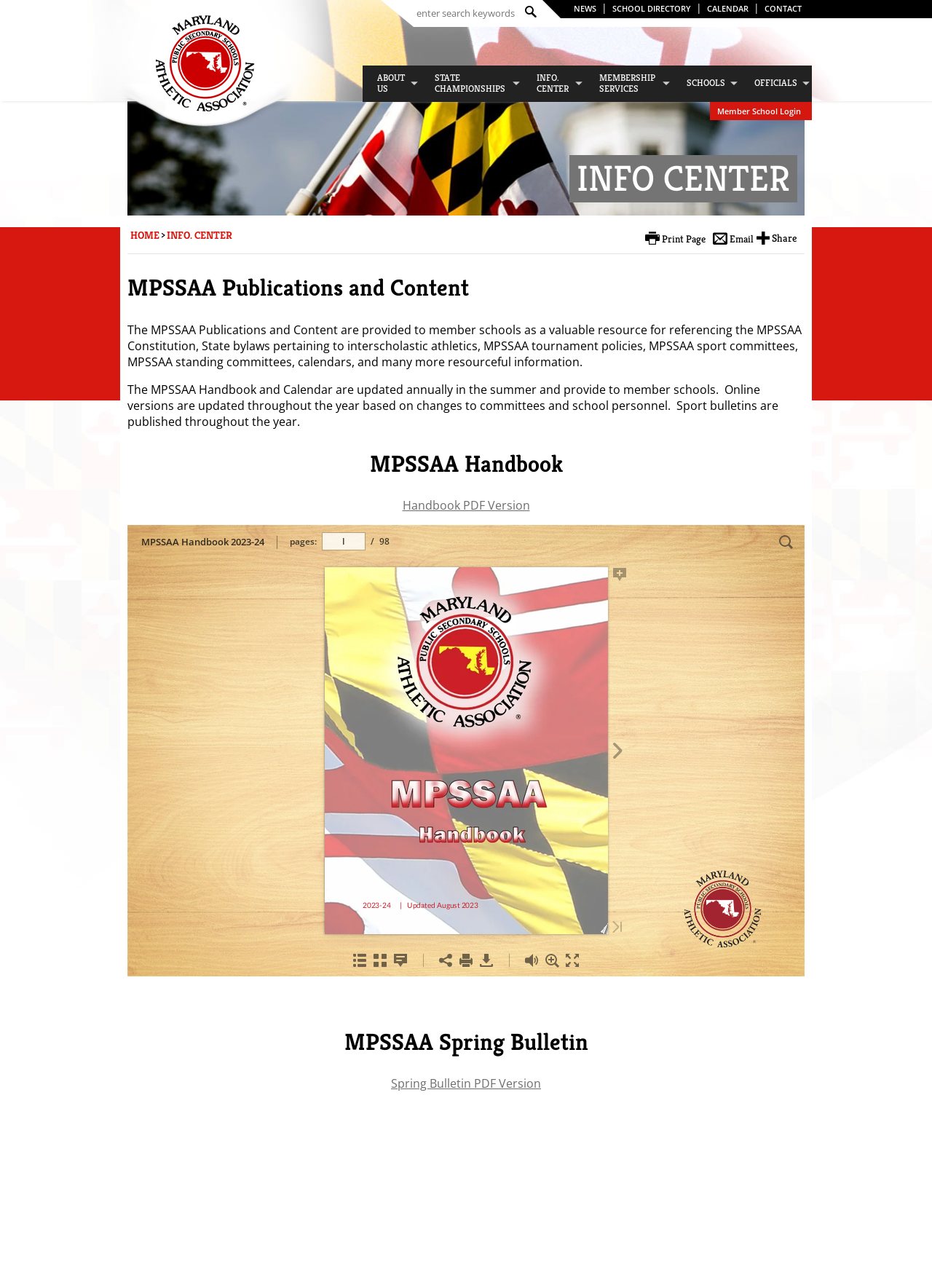What is the purpose of the search box?
Please respond to the question with a detailed and thorough explanation.

The search box is located in the top-right corner of the webpage, and it has a placeholder text 'enter search keywords', indicating that it is used to search for specific keywords or phrases.